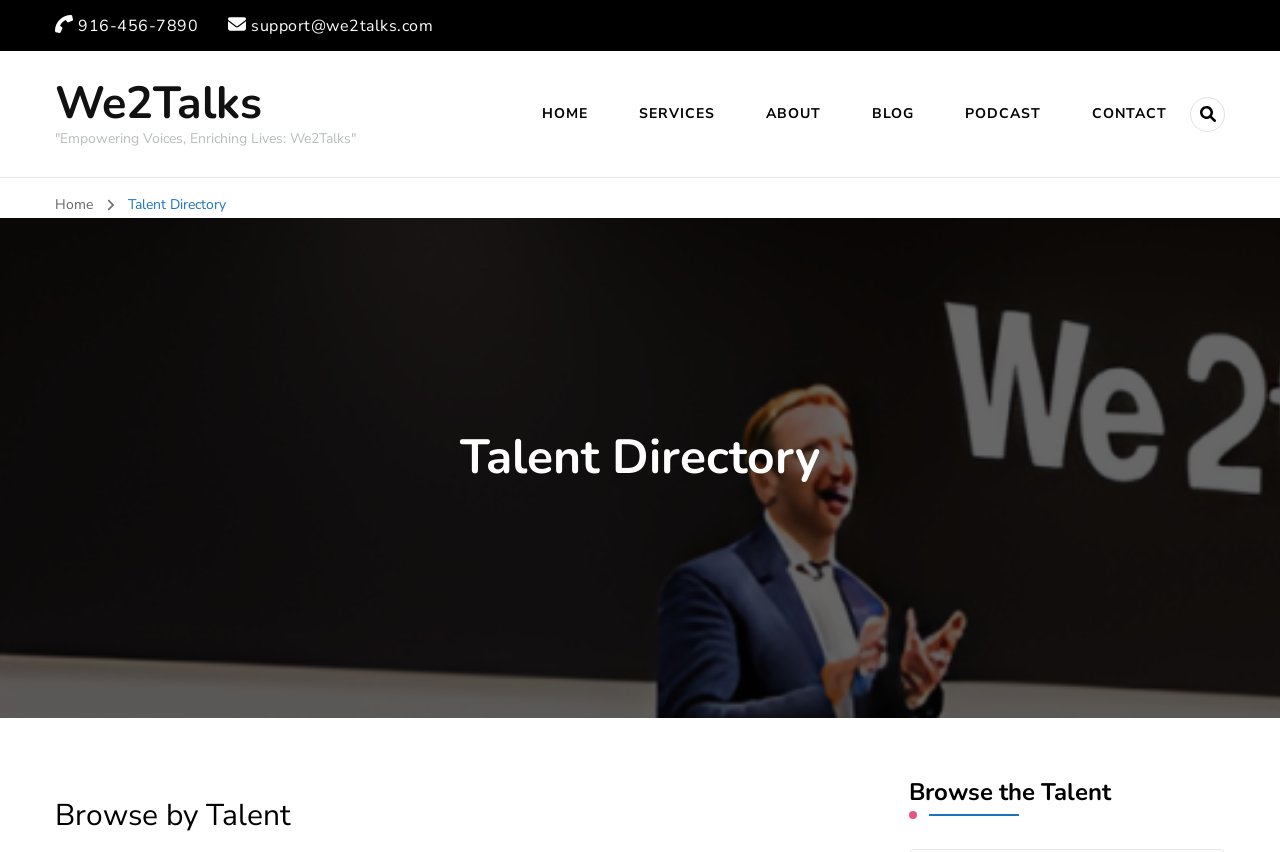What is the email address on the webpage?
Please provide a detailed and thorough answer to the question.

I found the email address on the top of the webpage, which is support@we2talks.com, and it's a link.